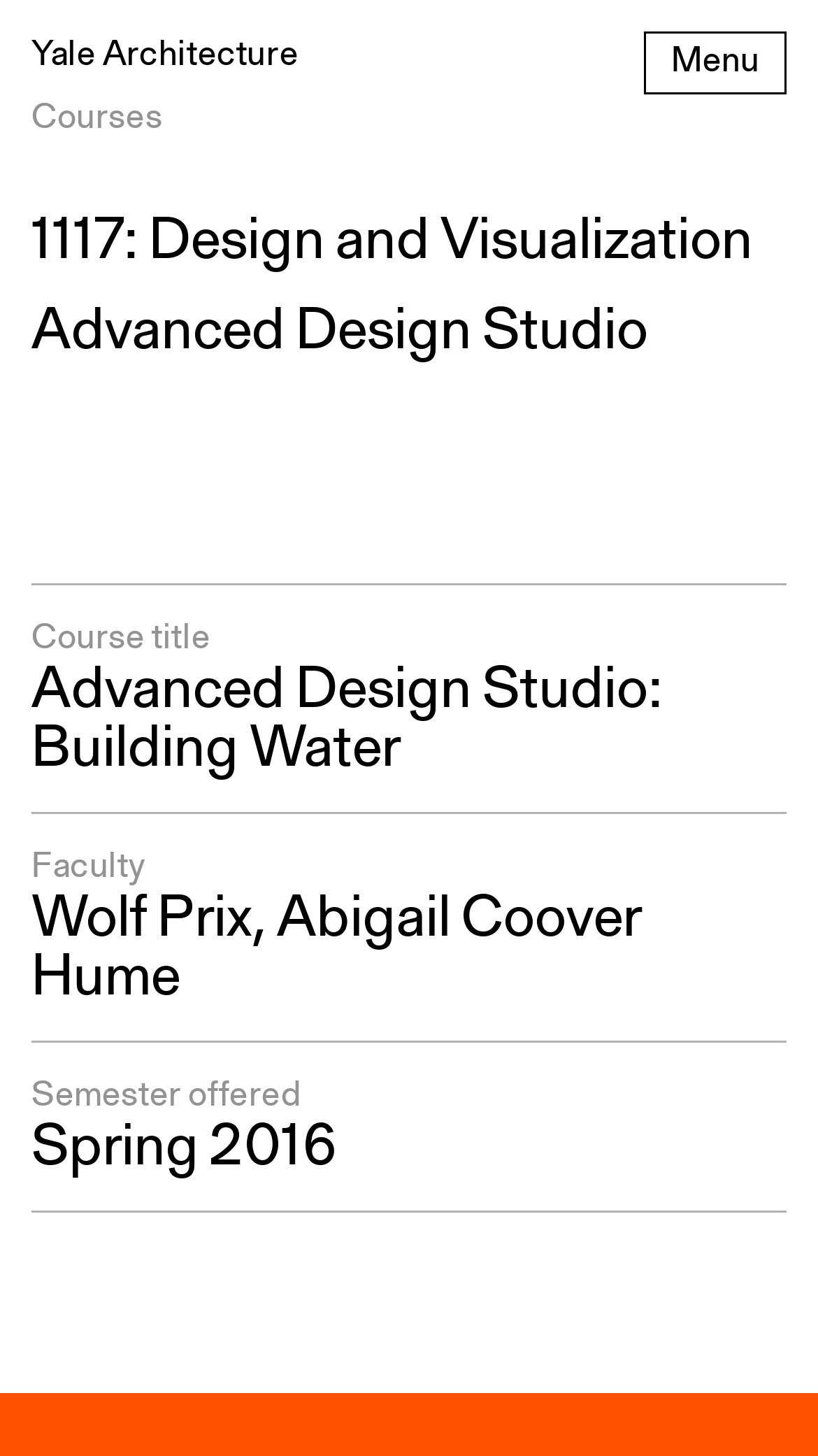In which semester is the course offered?
Answer the question with a single word or phrase derived from the image.

Spring 2016